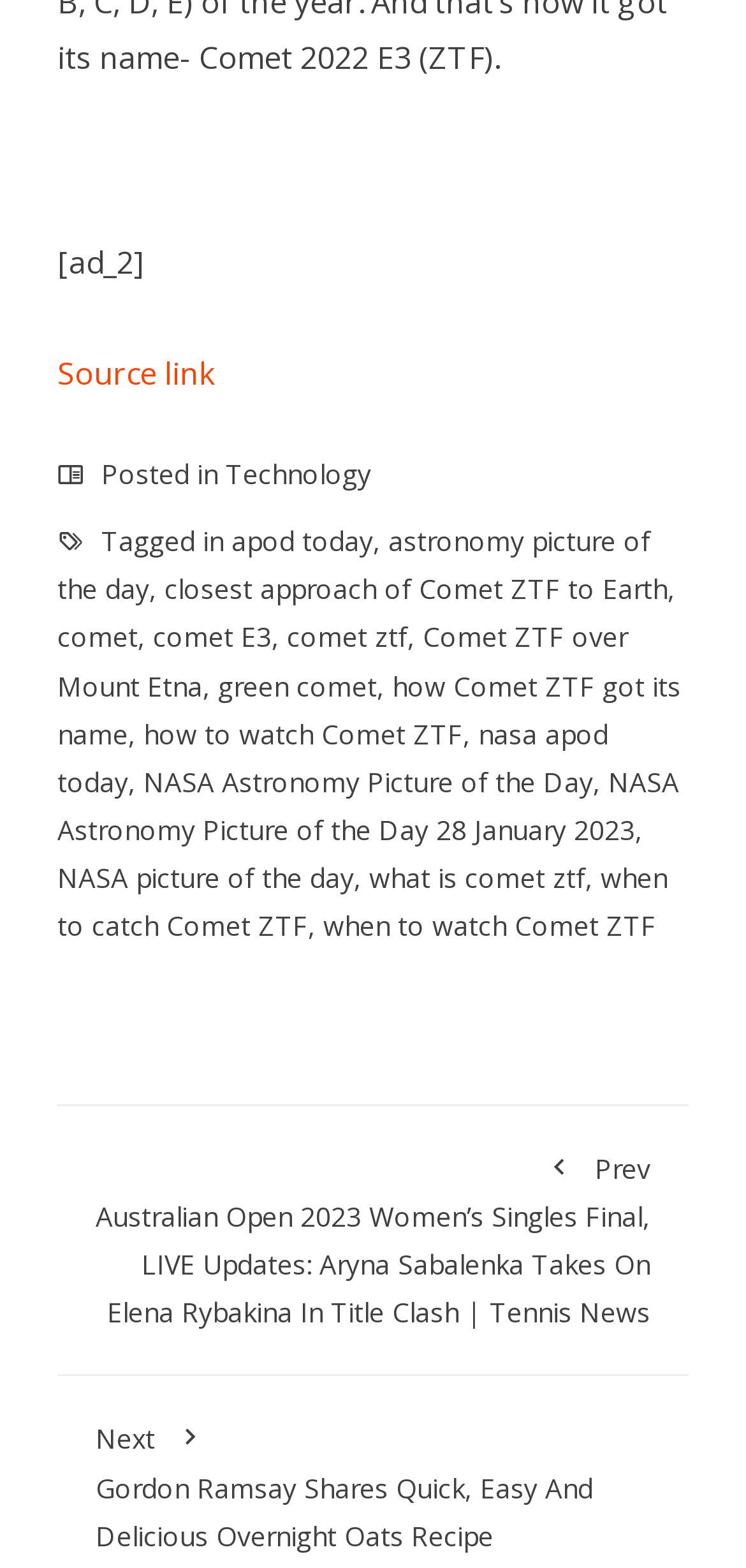What is the name of the comet mentioned in the post?
Look at the screenshot and provide an in-depth answer.

I found the name of the comet by examining the links in the footer section of the webpage, where multiple links mention 'Comet ZTF', indicating that it is the main topic of the post.